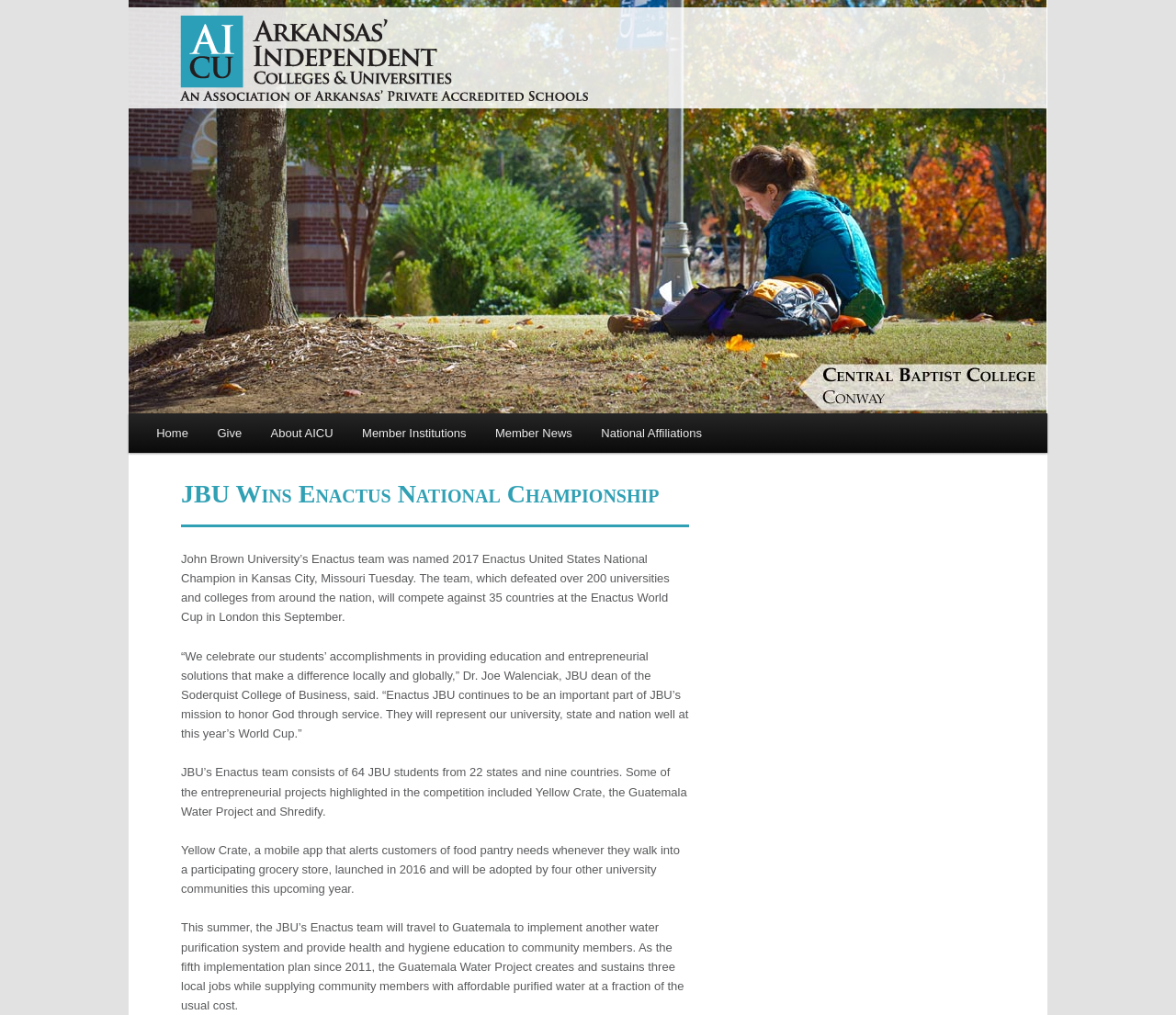How many students are part of JBU’s Enactus team?
Examine the image and provide an in-depth answer to the question.

I found this answer by reading the article on the webpage, which mentions 'JBU’s Enactus team consists of 64 JBU students from 22 states and nine countries'.